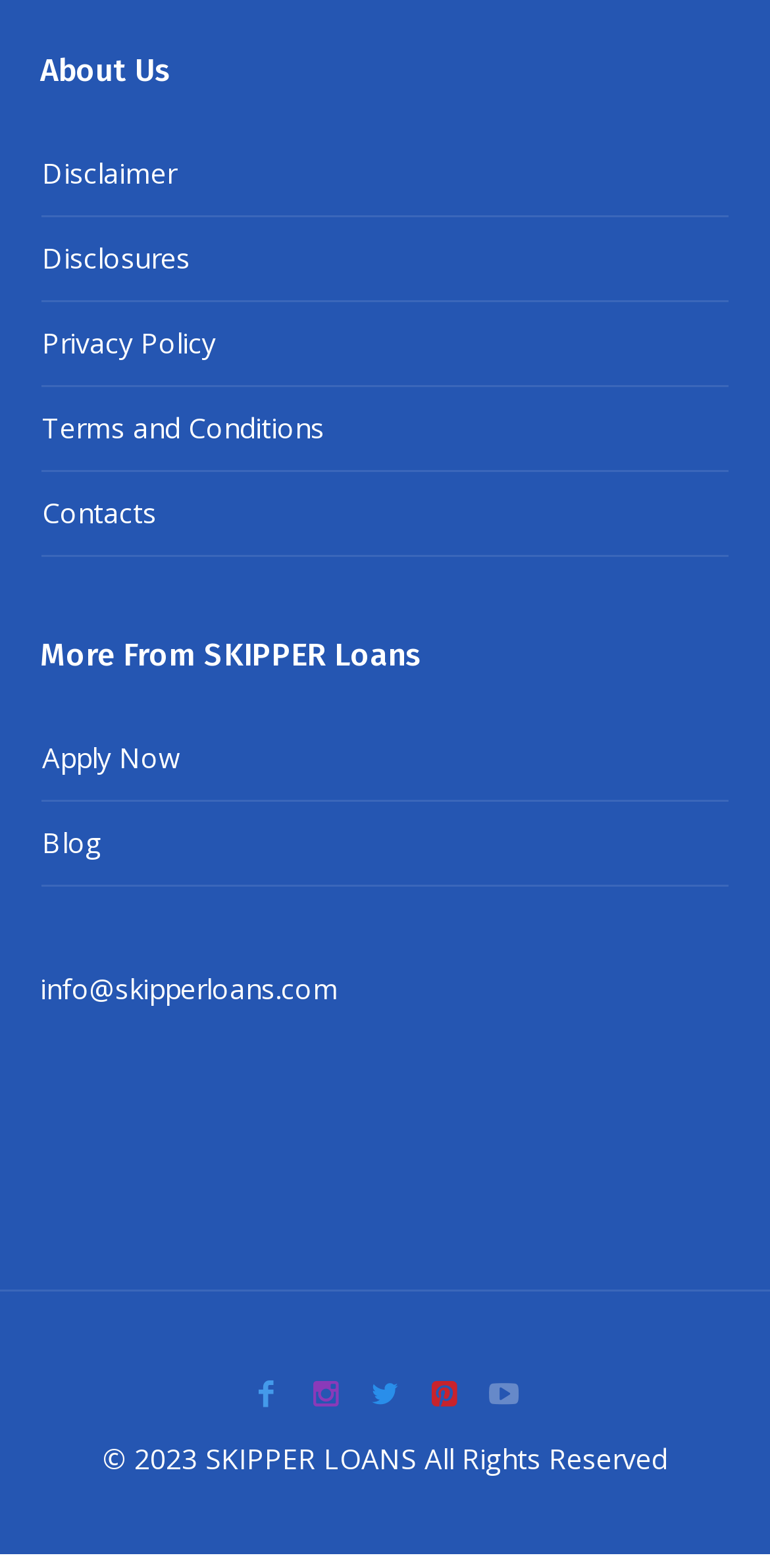What is the name of the company?
Give a detailed and exhaustive answer to the question.

I found the company name 'SKIPPER LOANS' in the StaticText element with bounding box coordinates [0.133, 0.902, 0.867, 0.926], which appears to be the copyright information